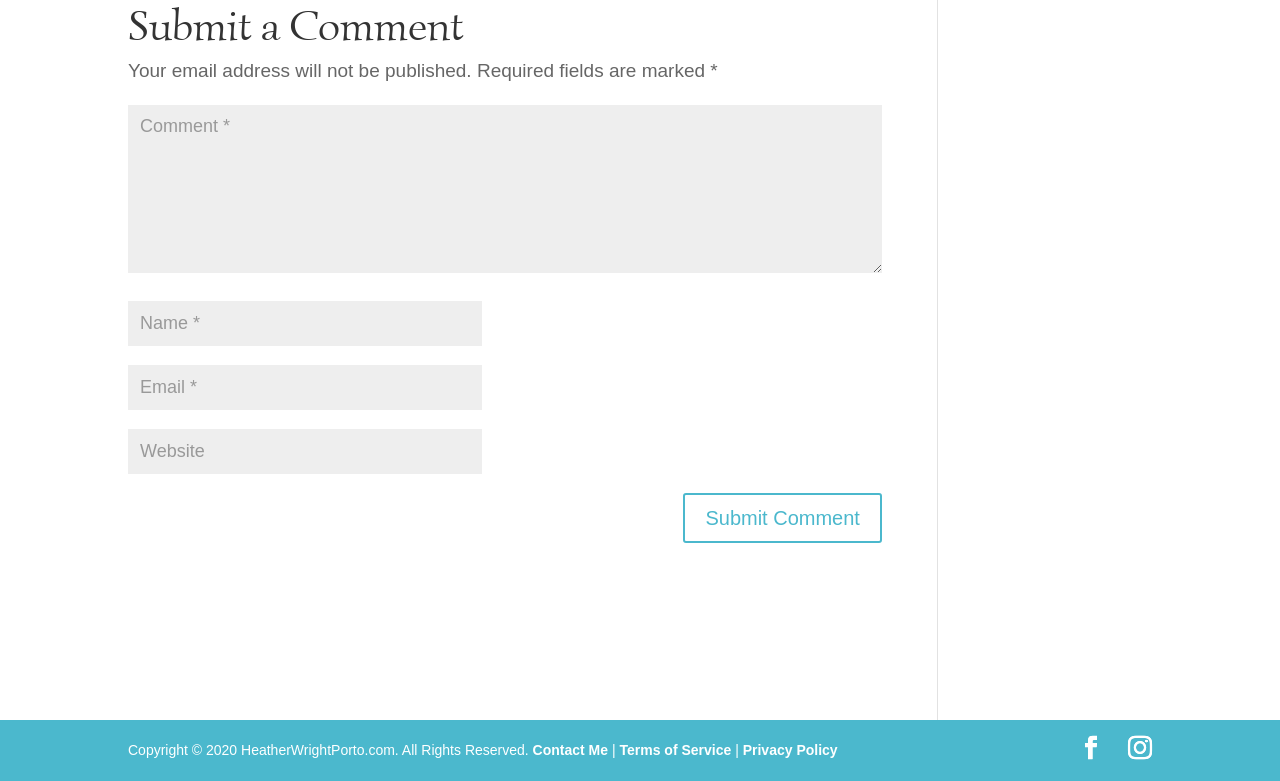Can you give a detailed response to the following question using the information from the image? What is the position of the 'Submit Comment' button?

The 'Submit Comment' button has a bounding box coordinate of [0.534, 0.632, 0.689, 0.696], which indicates that it is located at the bottom right of the webpage.